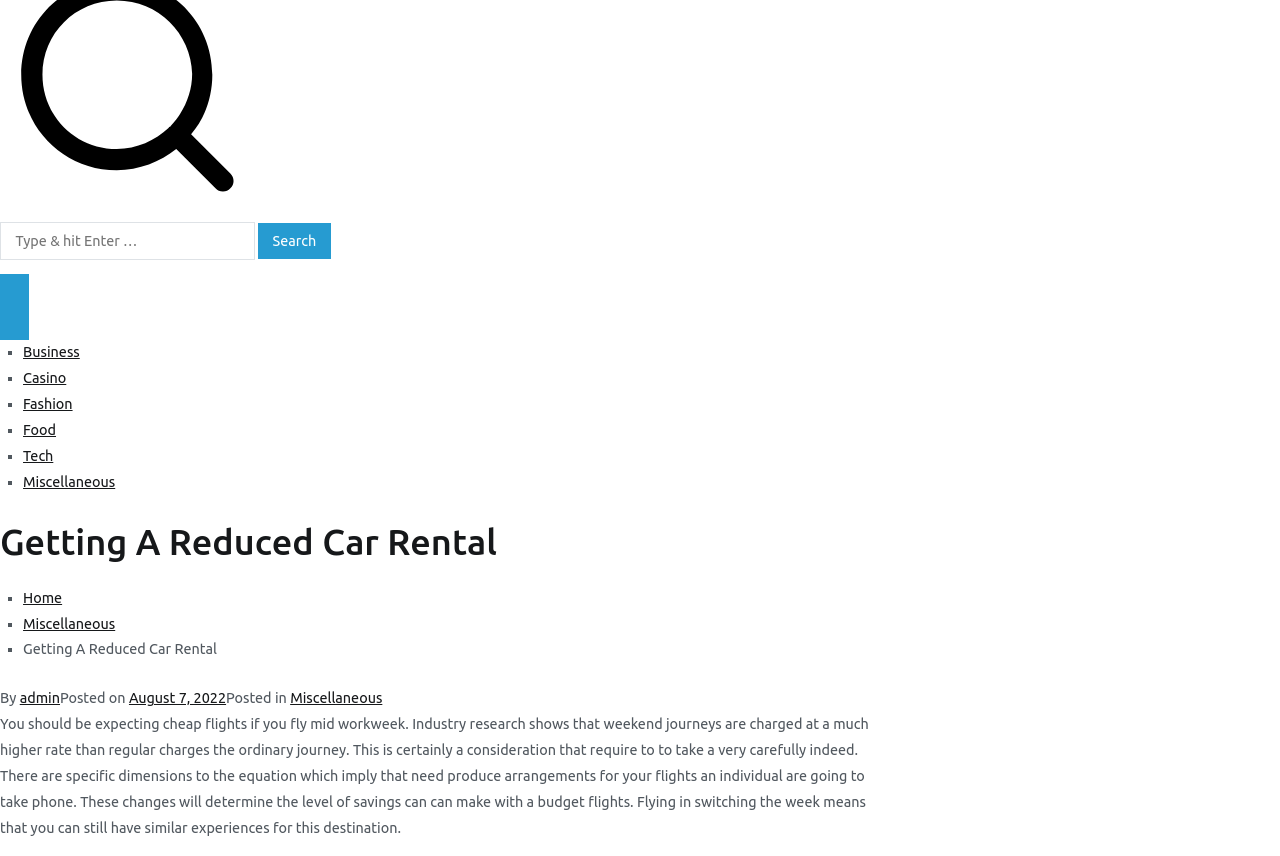Please give a concise answer to this question using a single word or phrase: 
What is the topic of the article?

Getting a reduced car rental